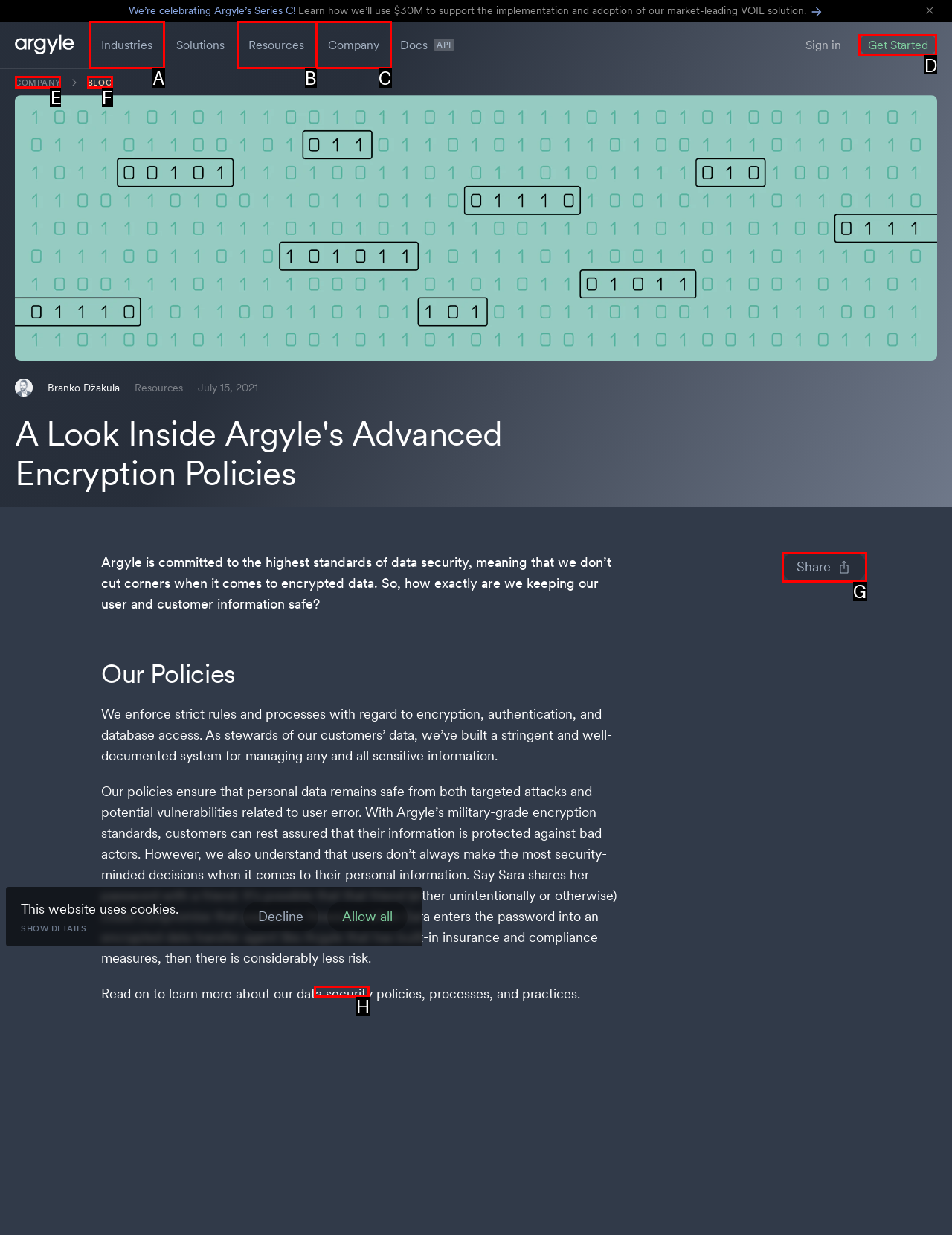Figure out which option to click to perform the following task: Click the 'Get Started' button
Provide the letter of the correct option in your response.

D